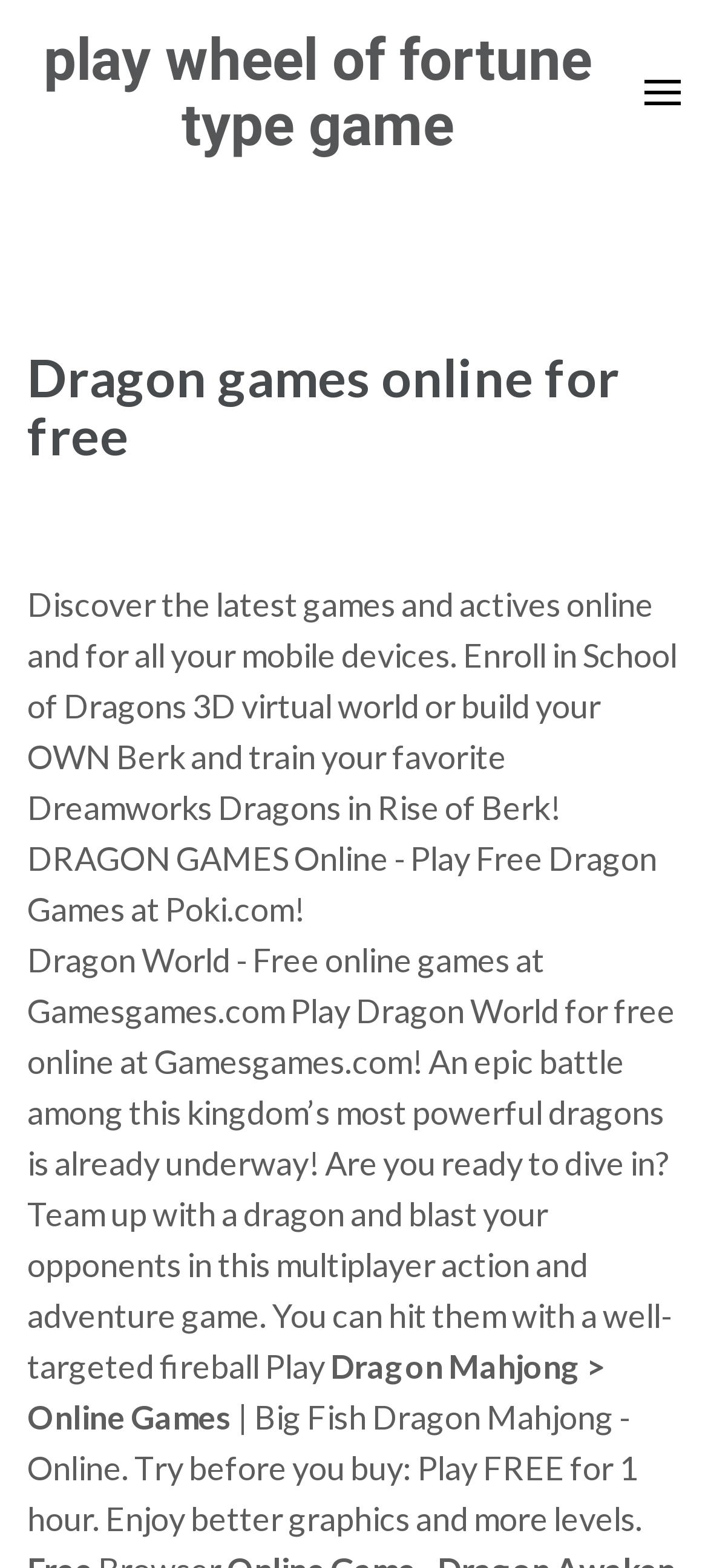Give a short answer using one word or phrase for the question:
What is the objective of the multiplayer game Dragon World?

Battle opponents